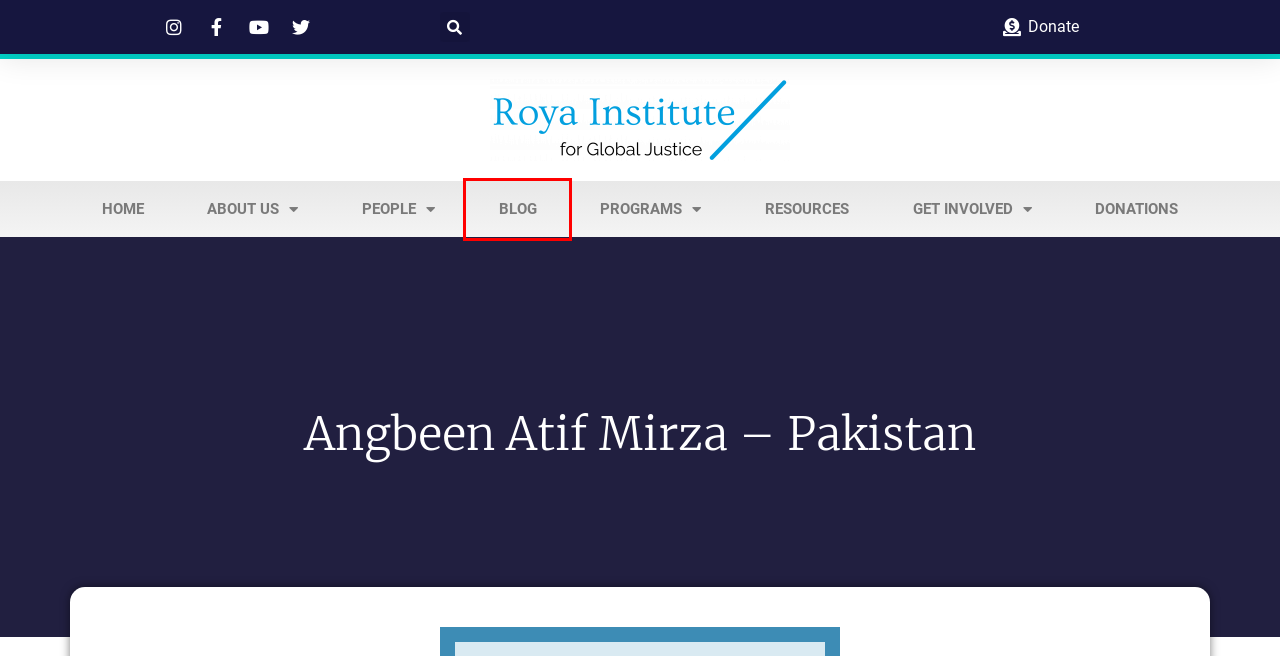Observe the screenshot of a webpage with a red bounding box highlighting an element. Choose the webpage description that accurately reflects the new page after the element within the bounding box is clicked. Here are the candidates:
A. Blog – Roya Institute for Global Justice
B. About Us – Roya Institute for Global Justice
C. Roya Institute for Global Justice – It All Starts With a Dream.
D. Contact Us – Roya Institute for Global Justice
E. Donations – Roya Institute for Global Justice
F. Founder and Executive Director – Roya Institute for Global Justice
G. Aisyah Soberi – Malaysia – Roya Institute for Global Justice
H. Resources – Roya Institute for Global Justice

A